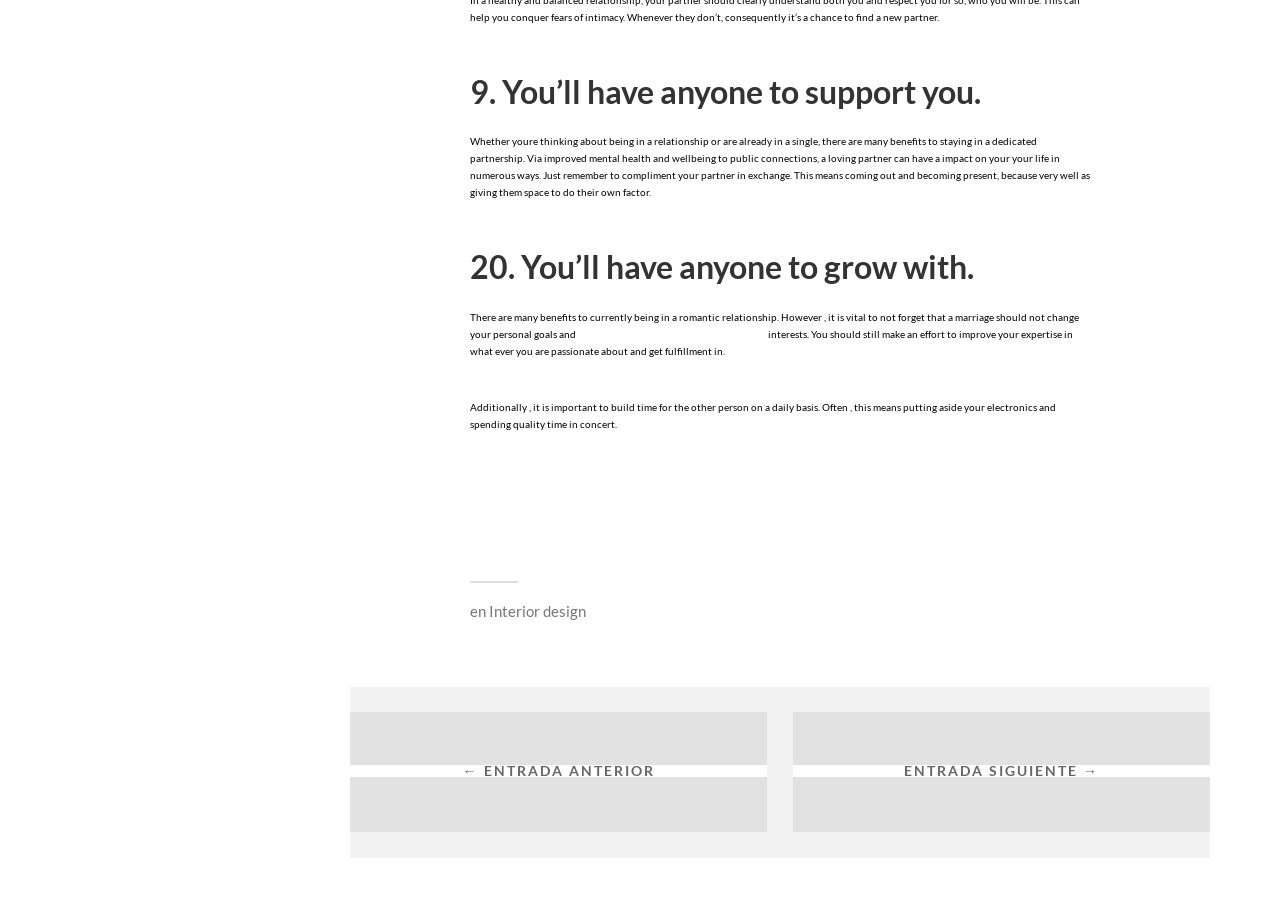Answer the question using only a single word or phrase: 
What is the importance of daily time with your partner?

Quality time